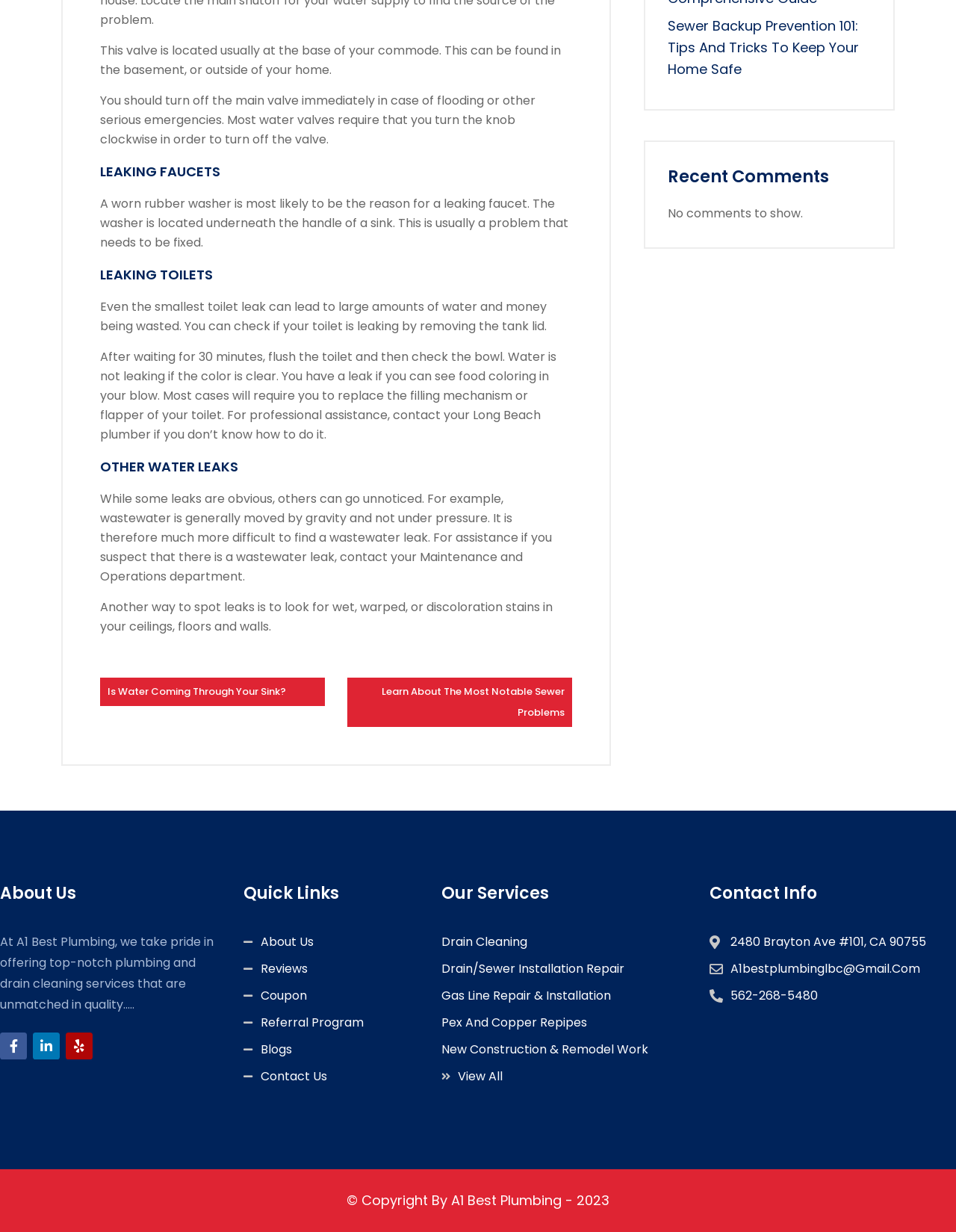Answer this question using a single word or a brief phrase:
What is the purpose of the main valve?

To turn off water supply